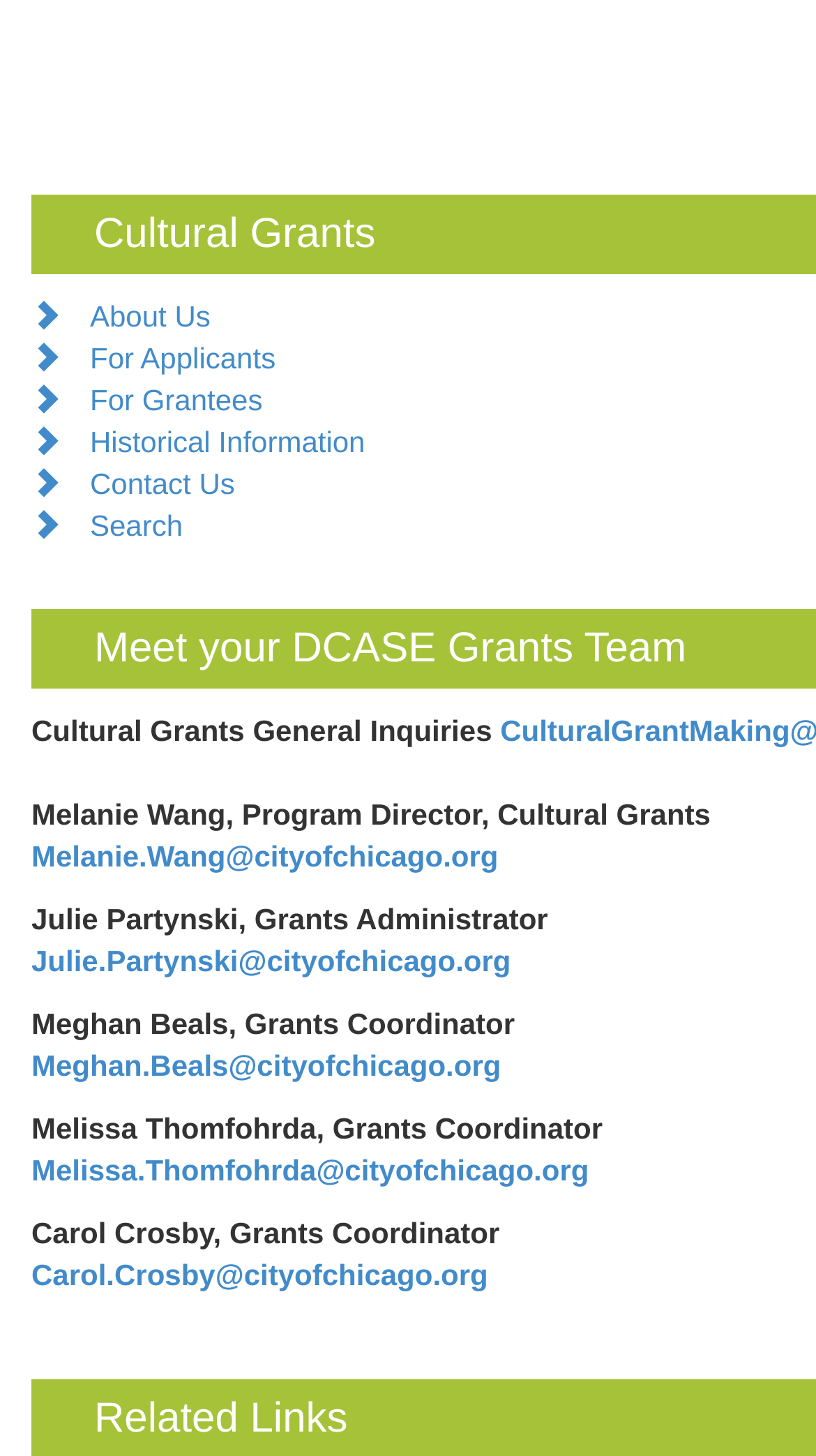Find and provide the bounding box coordinates for the UI element described with: "For Applicants".

[0.11, 0.235, 0.338, 0.258]